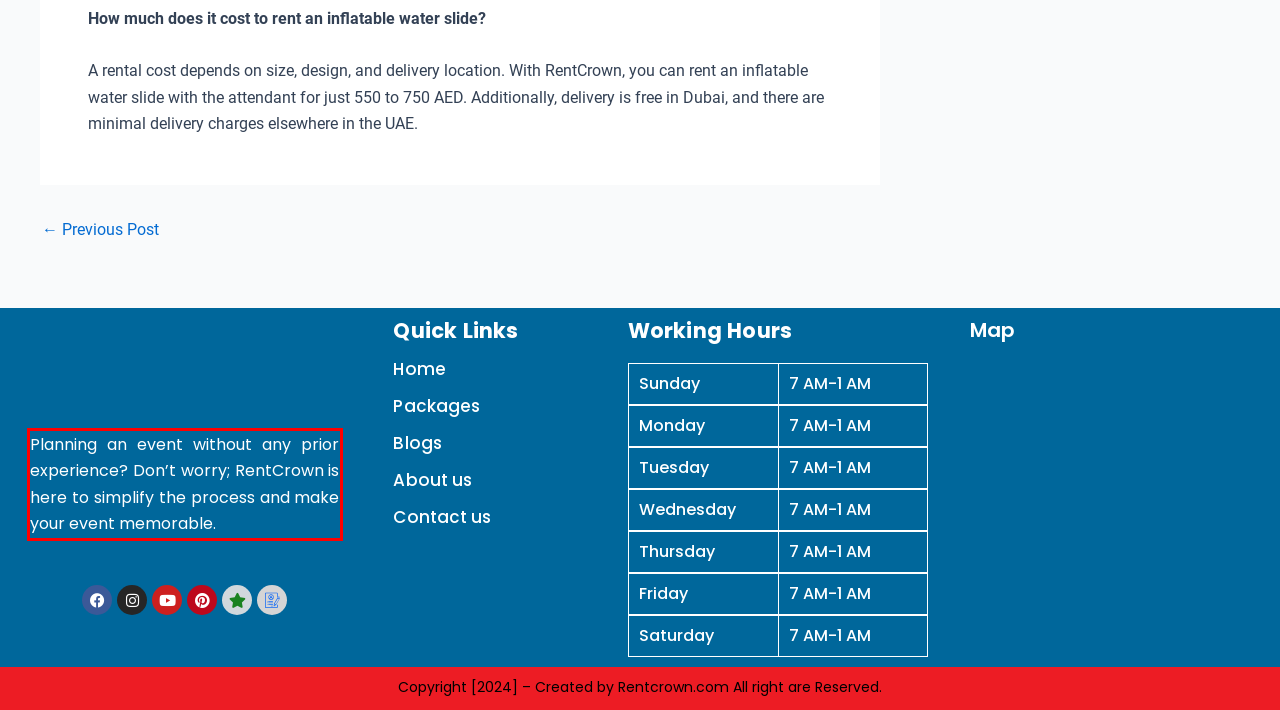Using OCR, extract the text content found within the red bounding box in the given webpage screenshot.

Planning an event without any prior experience? Don’t worry; RentCrown is here to simplify the process and make your event memorable.